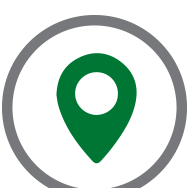Describe the image in great detail, covering all key points.

The image features a green location pin, symbolizing a geographical marker or point of interest. It is encapsulated within a circular outline, emphasizing its significance. This icon often represents a specific place on a map, such as newsstand locations, which may be part of a community service or local navigation tool, providing guidance for readers seeking to access the physical distribution points of a publication.